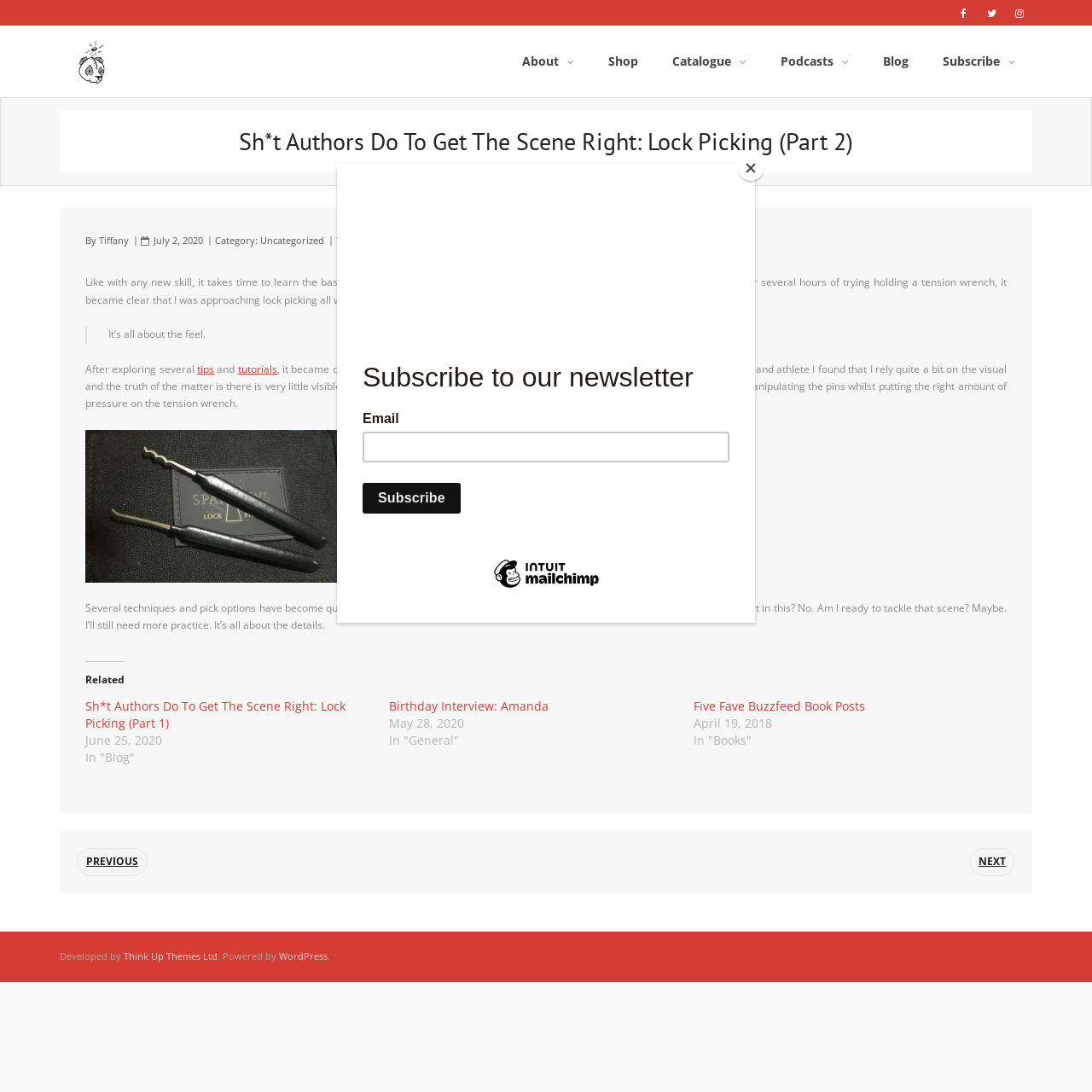Determine the bounding box coordinates for the area you should click to complete the following instruction: "Click the 'About' link".

[0.462, 0.023, 0.541, 0.089]